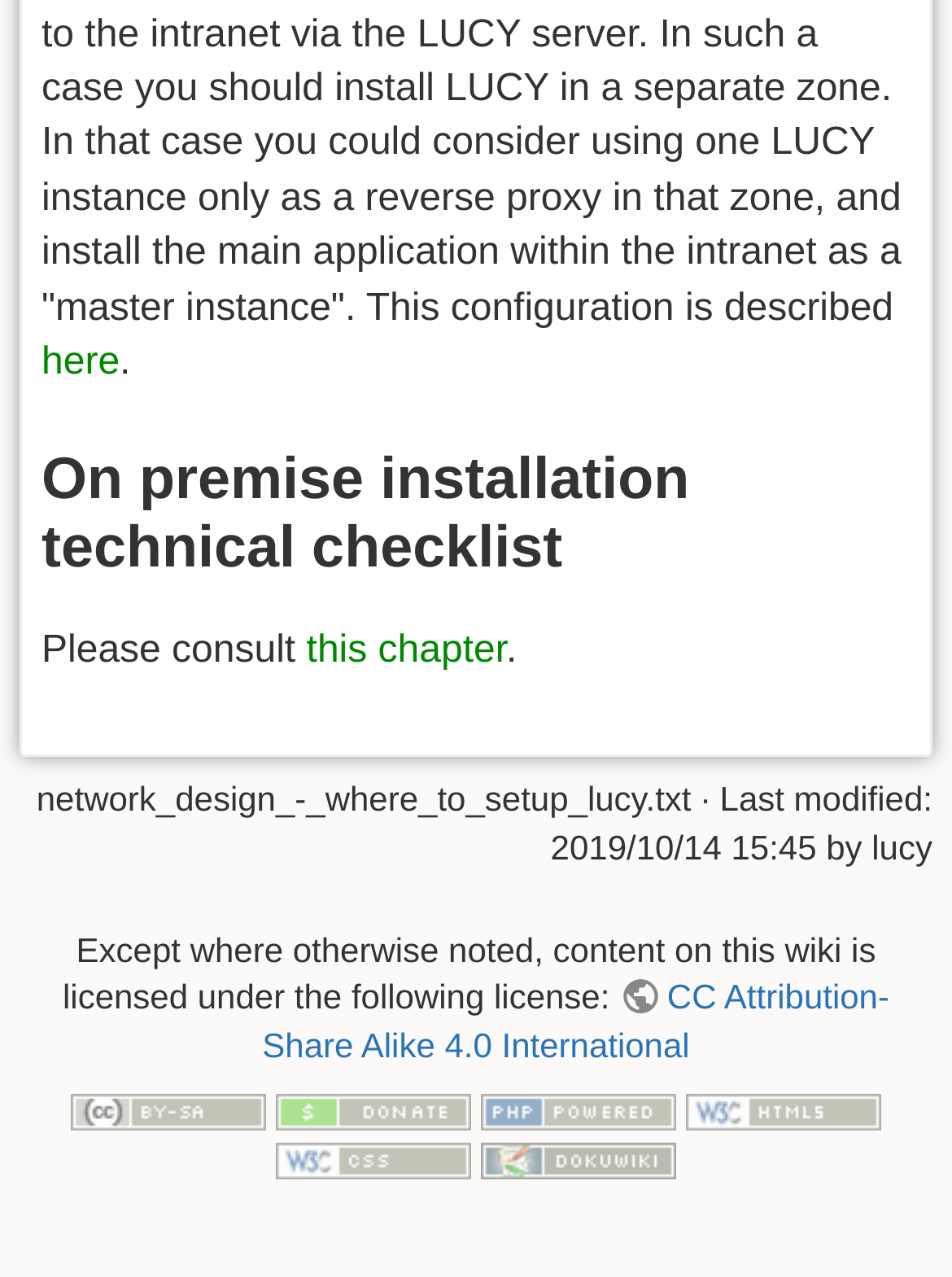Can you show the bounding box coordinates of the region to click on to complete the task described in the instruction: "Donate"?

[0.29, 0.854, 0.495, 0.884]